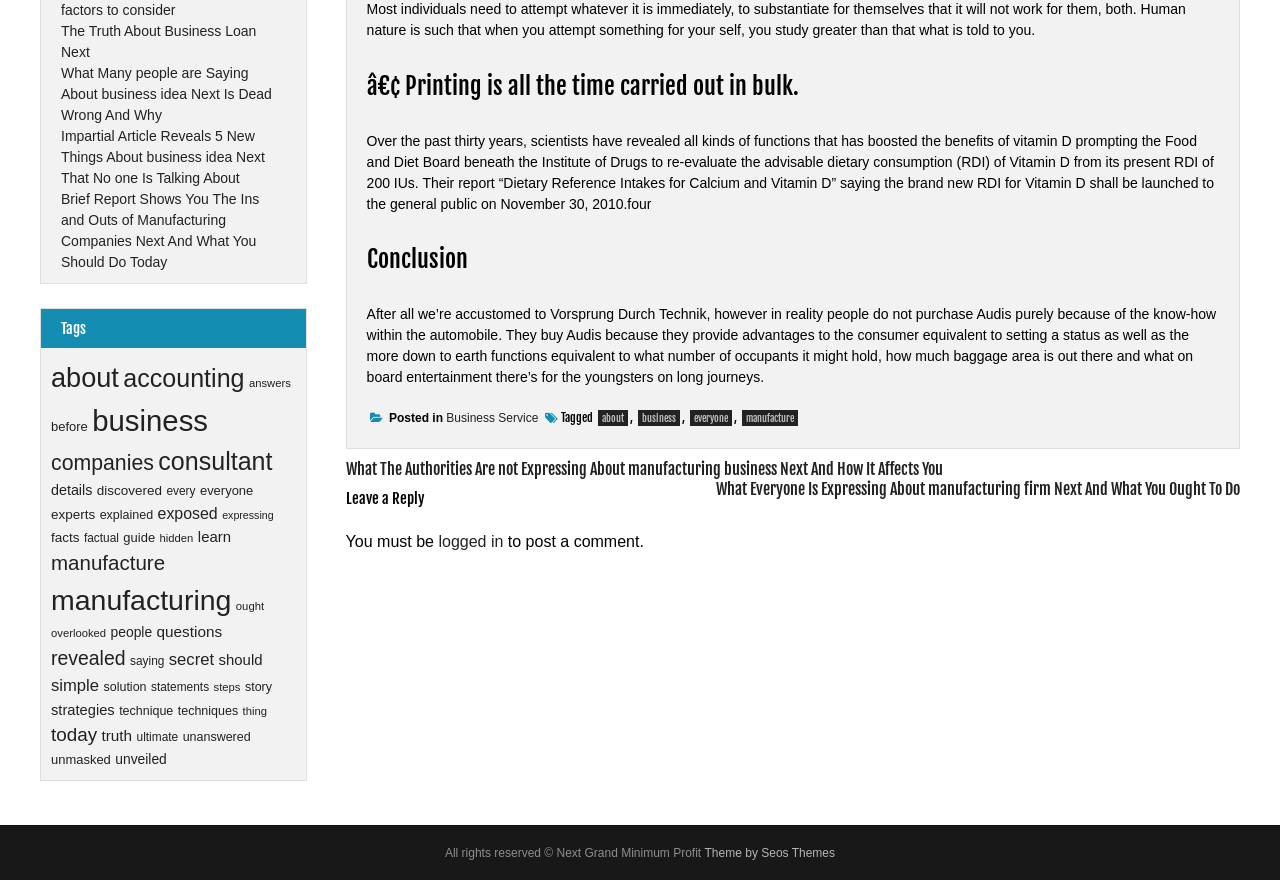Based on the element description "Theme by Seos Themes", predict the bounding box coordinates of the UI element.

[0.55, 0.961, 0.652, 0.977]